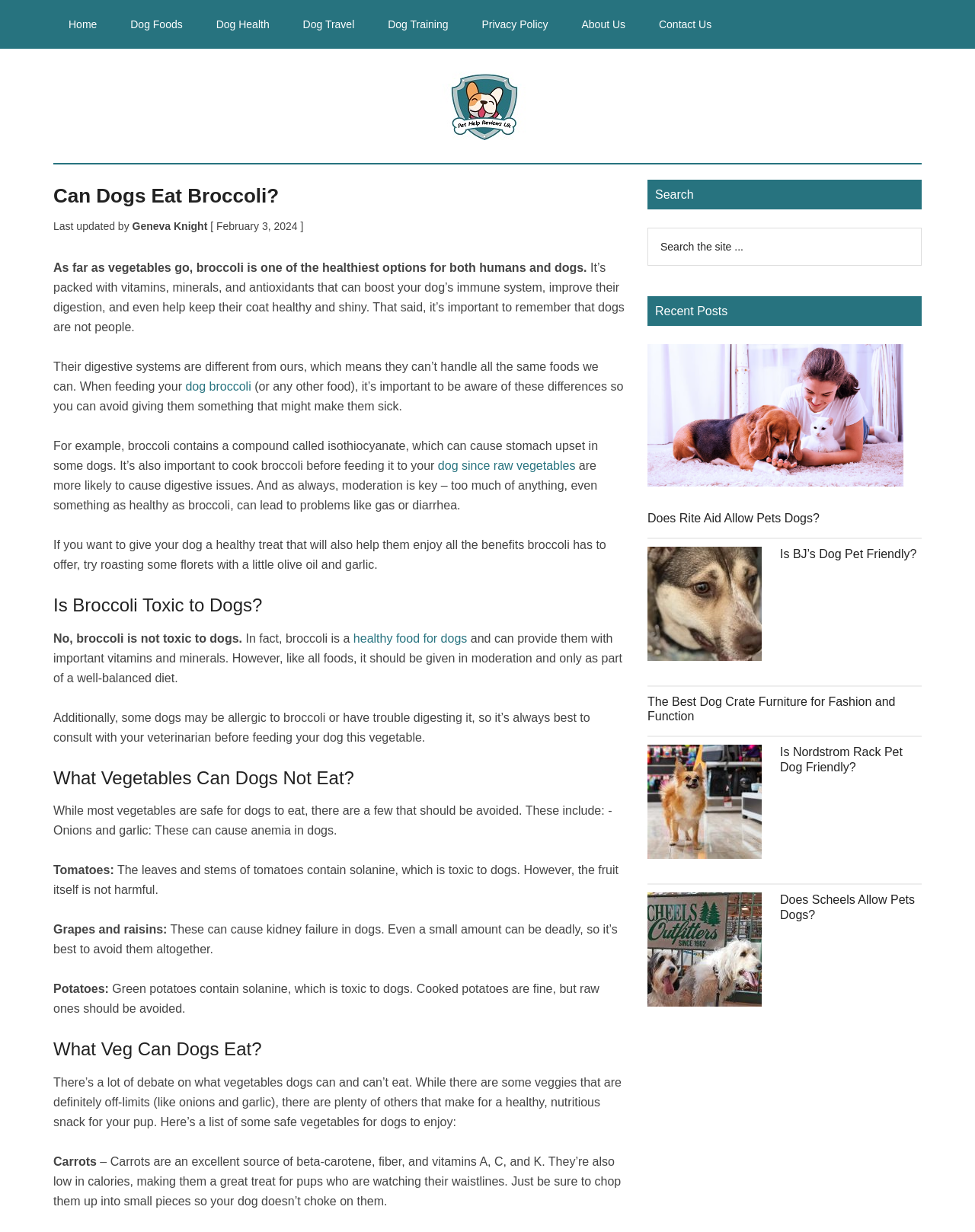How many recent posts are listed in the sidebar?
Could you give a comprehensive explanation in response to this question?

In the sidebar, there are four recent posts listed: 'Does Rite Aid Allow Pets Dogs?', 'Is BJ’s Dog Pet Friendly?', 'The Best Dog Crate Furniture for Fashion and Function', and 'Is Nordstrom Rack Pet Dog Friendly?'.